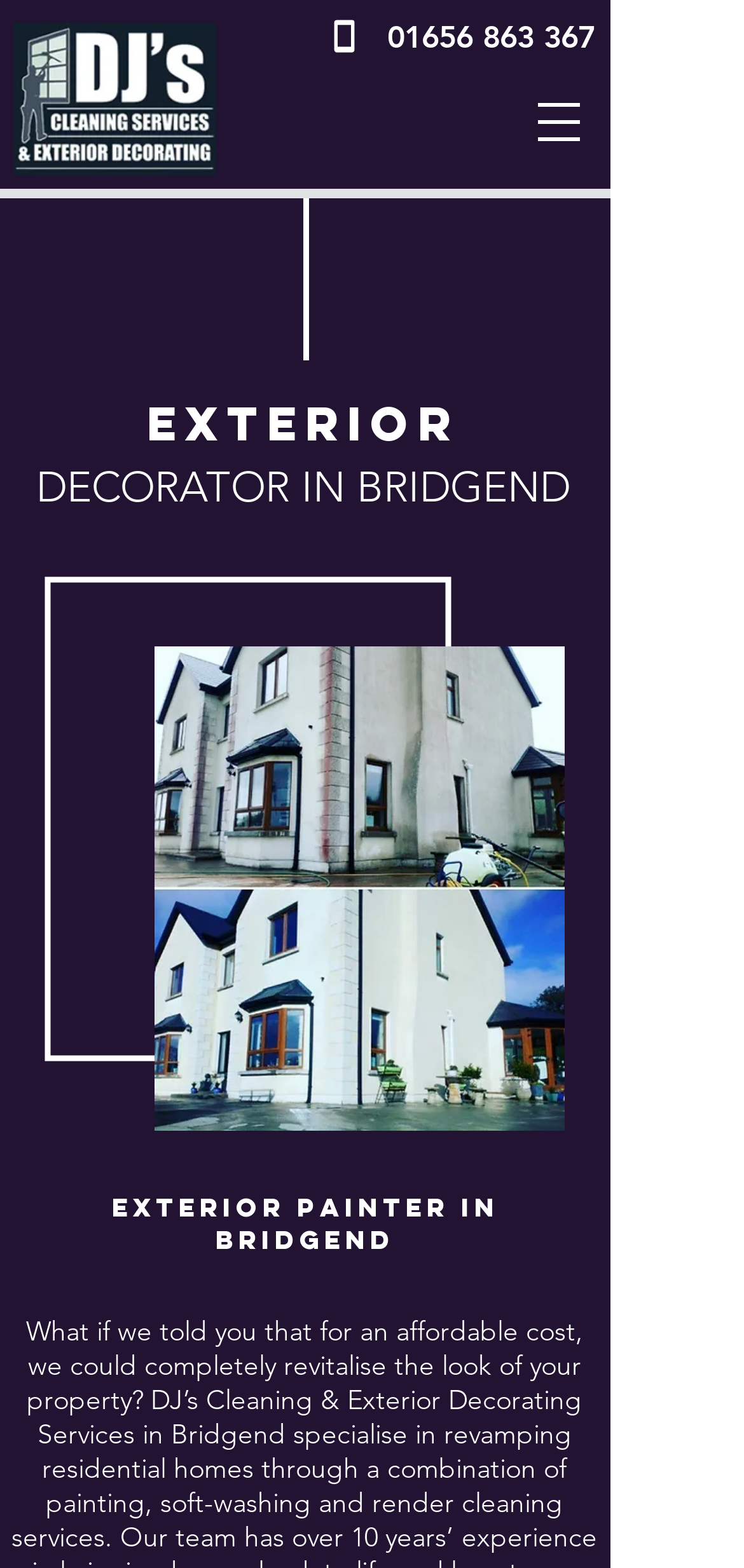Provide the bounding box coordinates of the HTML element this sentence describes: "01656 863 367".

[0.521, 0.012, 0.8, 0.035]